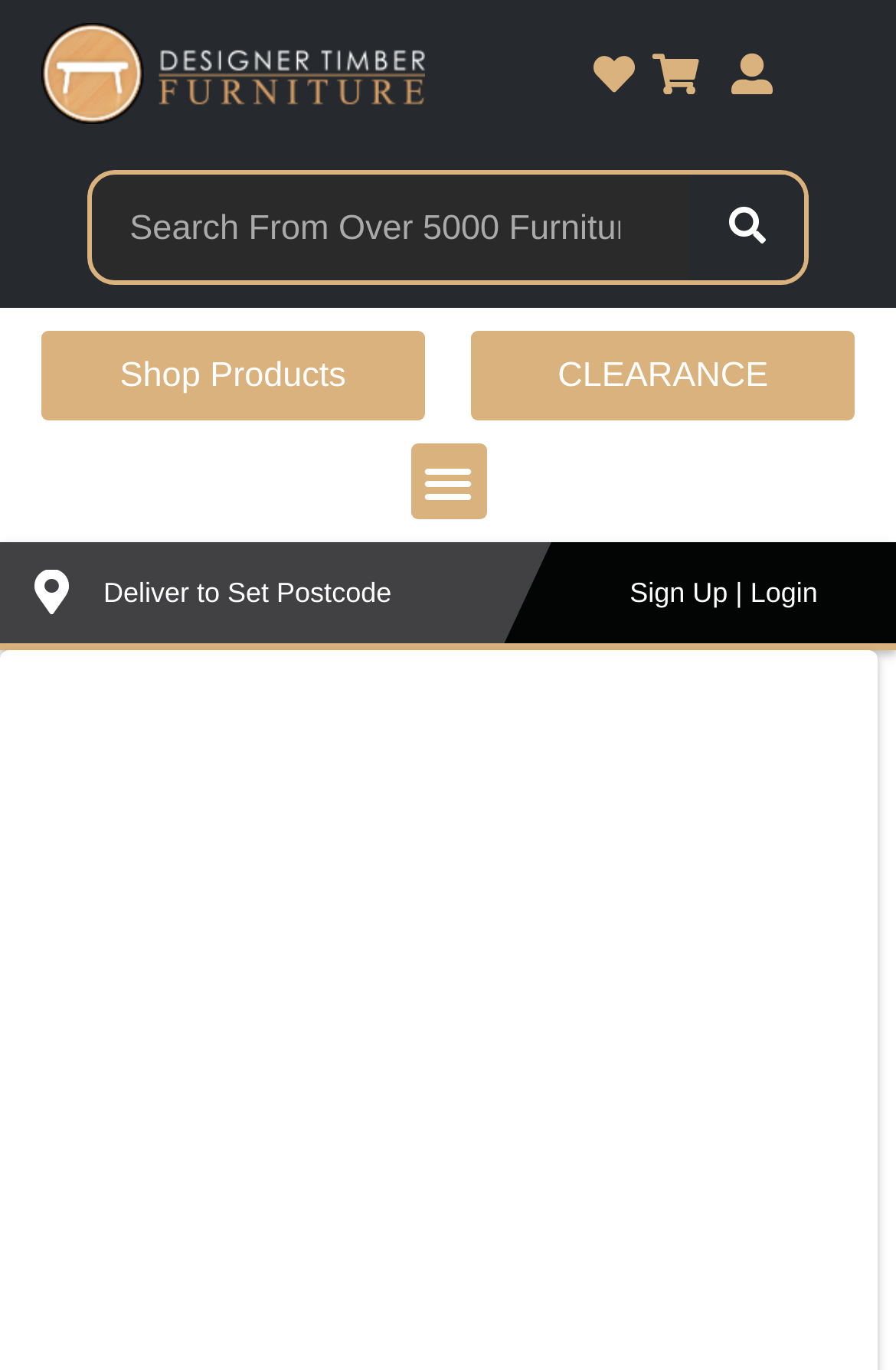Provide the bounding box coordinates of the UI element that matches the description: "Deliver to Set Postcode".

[0.038, 0.417, 0.437, 0.45]